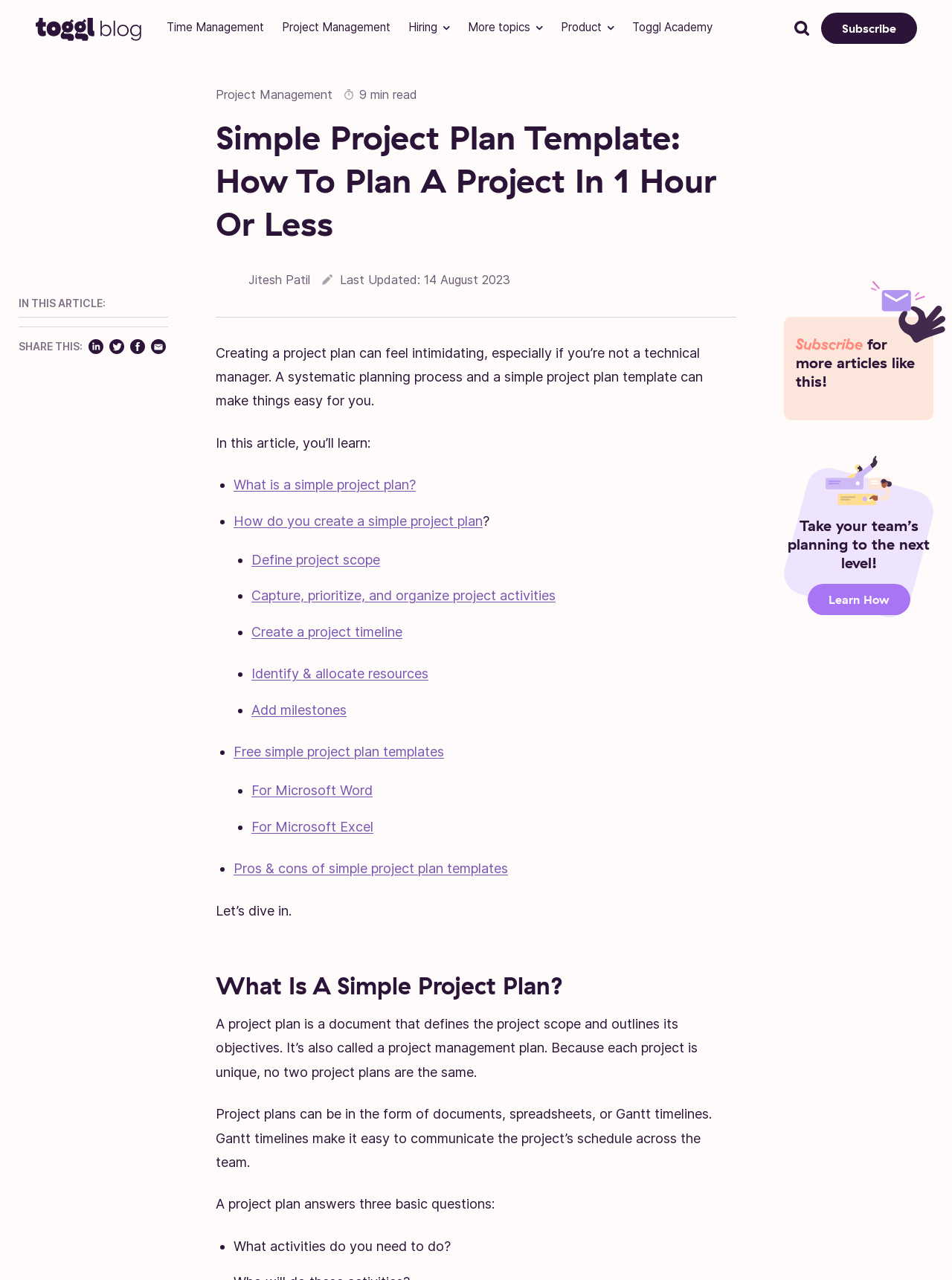Identify the bounding box coordinates for the element you need to click to achieve the following task: "Click on the 'Project Management' link". The coordinates must be four float values ranging from 0 to 1, formatted as [left, top, right, bottom].

[0.296, 0.016, 0.41, 0.027]